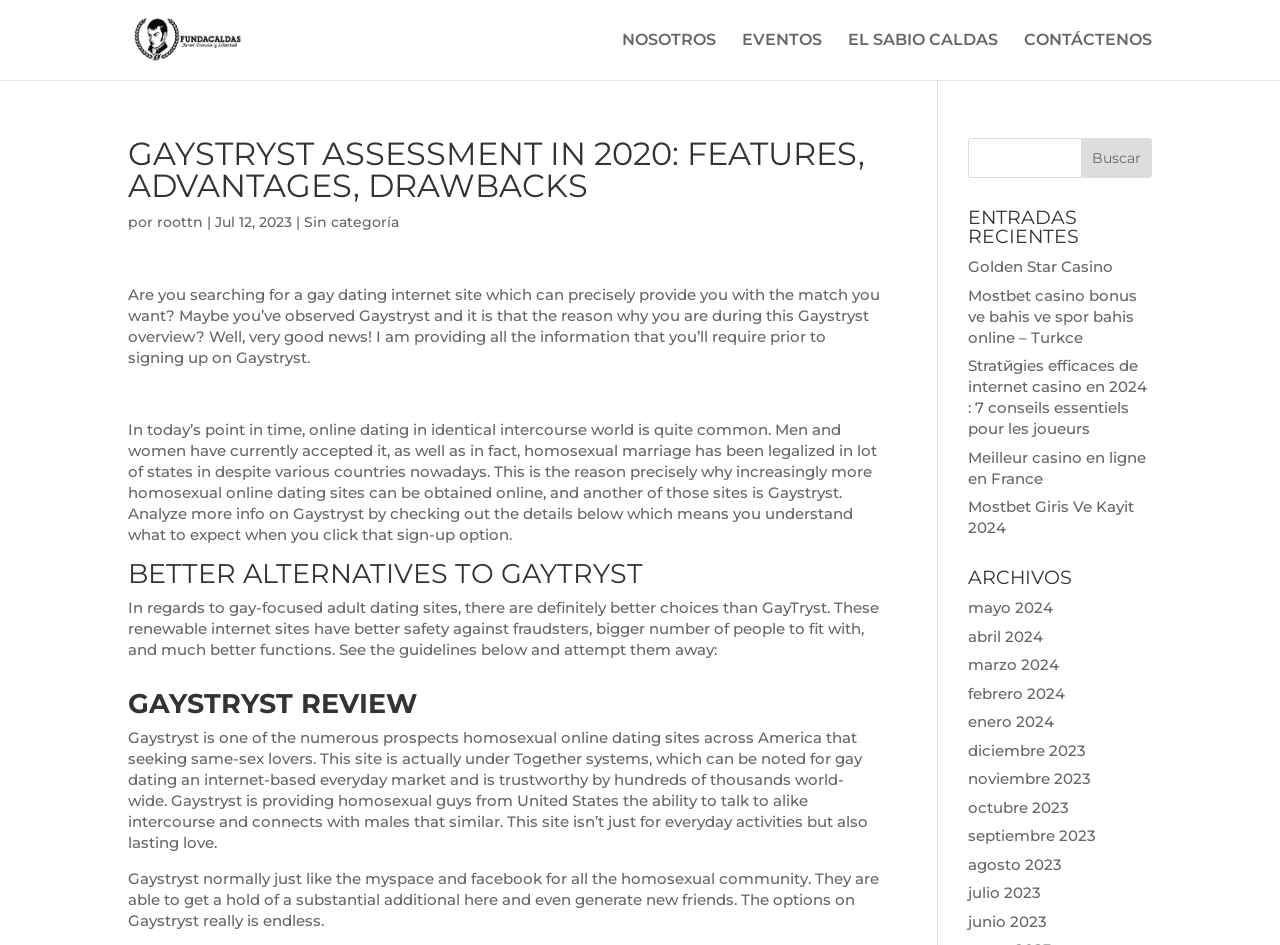What is the date of the latest article?
Please provide a single word or phrase as the answer based on the screenshot.

Jul 12, 2023